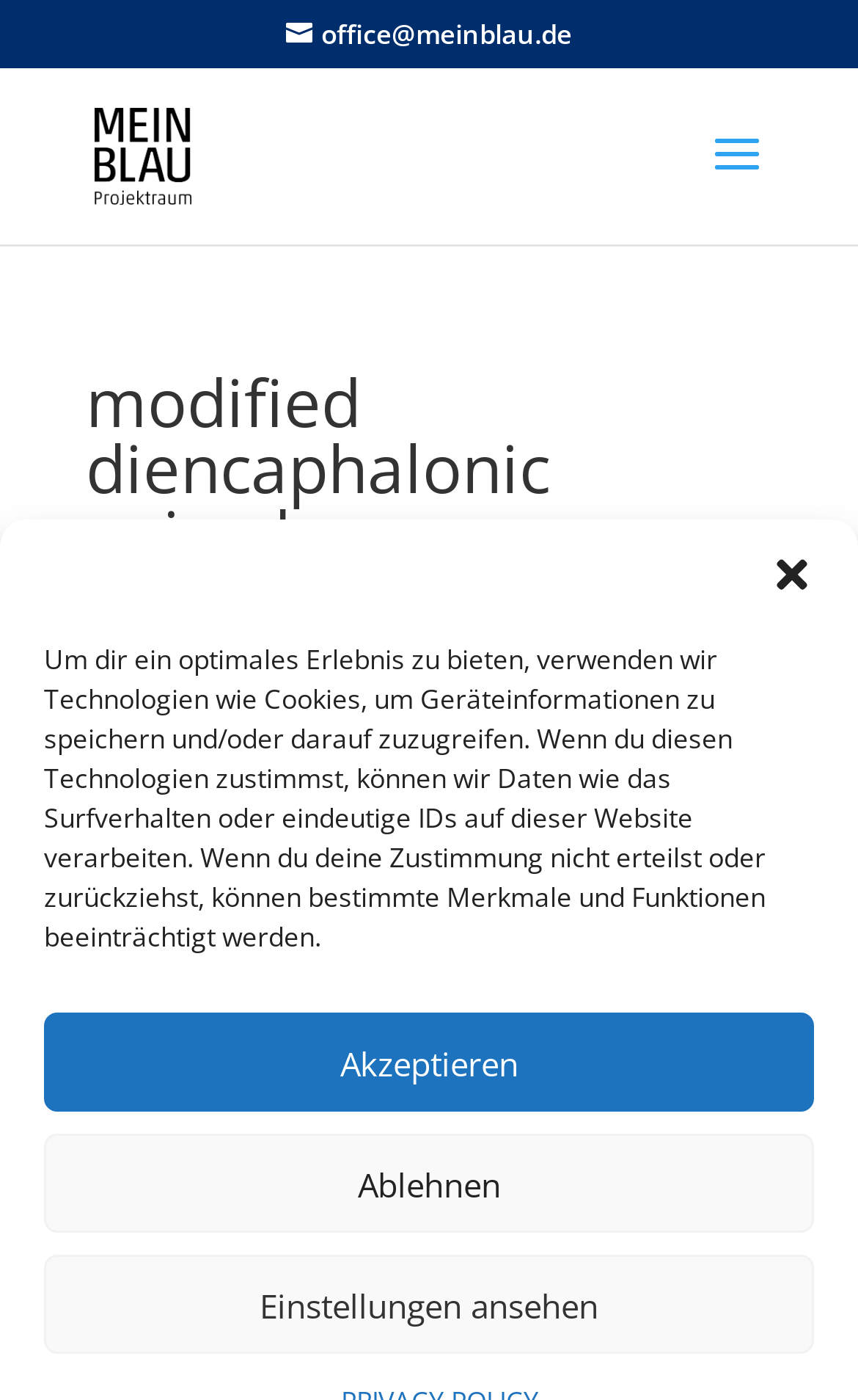Please find and provide the title of the webpage.

modified diencaphalonic episodes